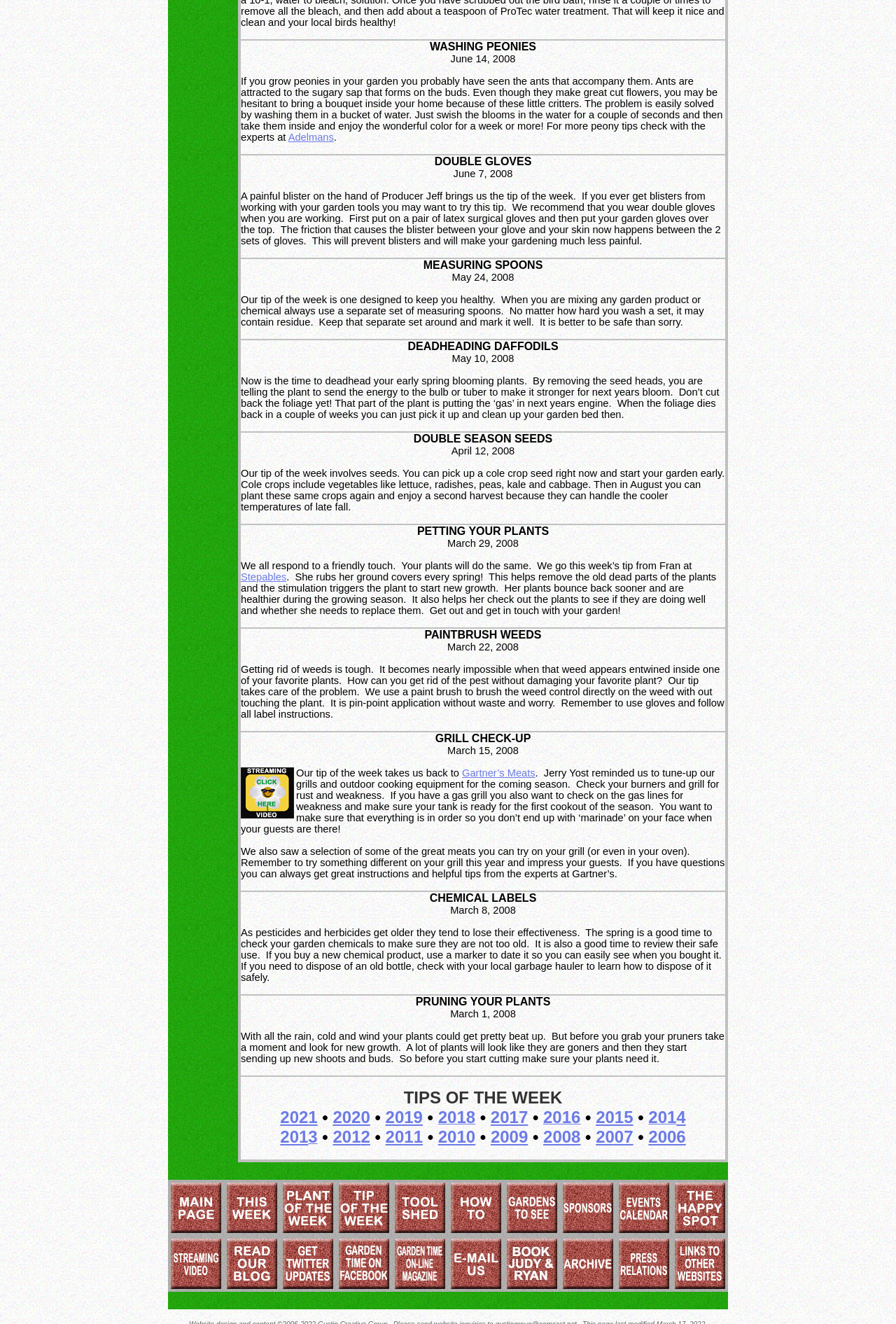Please specify the bounding box coordinates in the format (top-left x, top-left y, bottom-right x, bottom-right y), with values ranging from 0 to 1. Identify the bounding box for the UI component described as follows: alt="archive"

[0.625, 0.968, 0.688, 0.977]